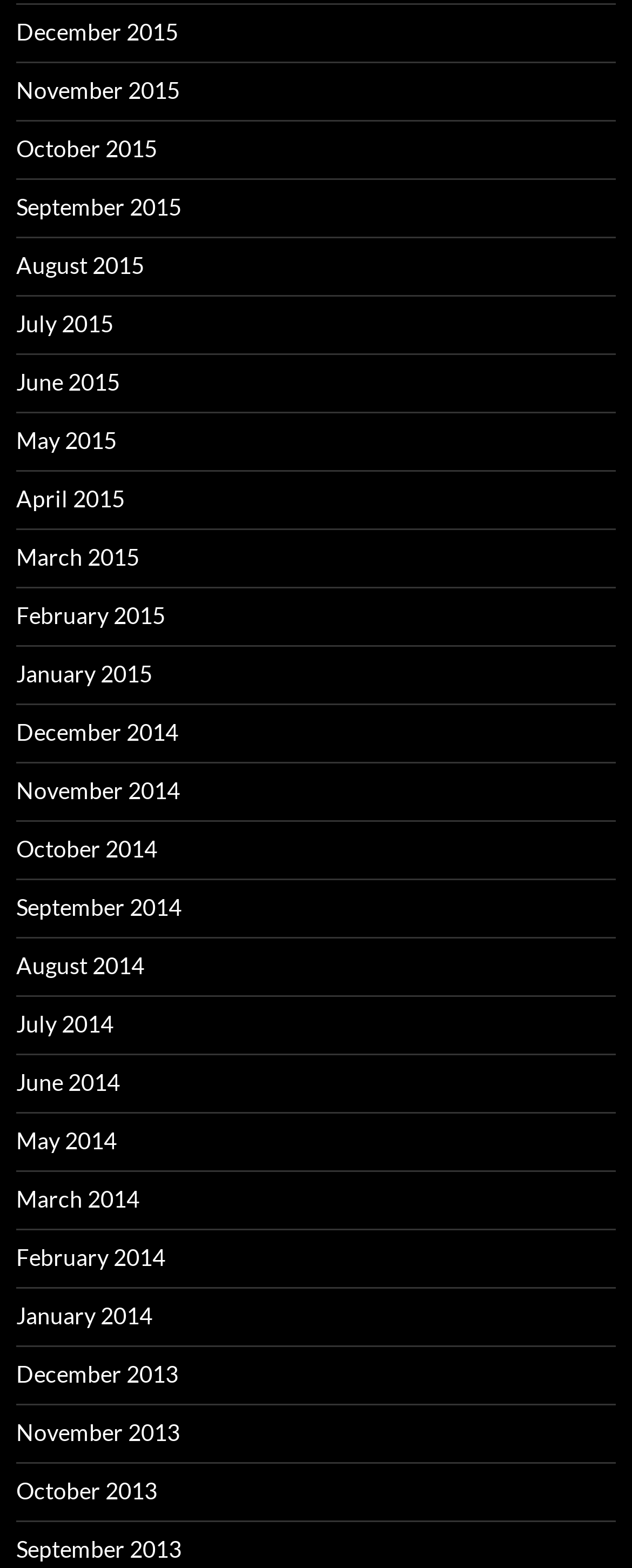How many months are listed in 2015?
Refer to the image and give a detailed answer to the question.

I counted the number of links with '2015' in their text and found that there are 12 months listed in 2015, from January to December.